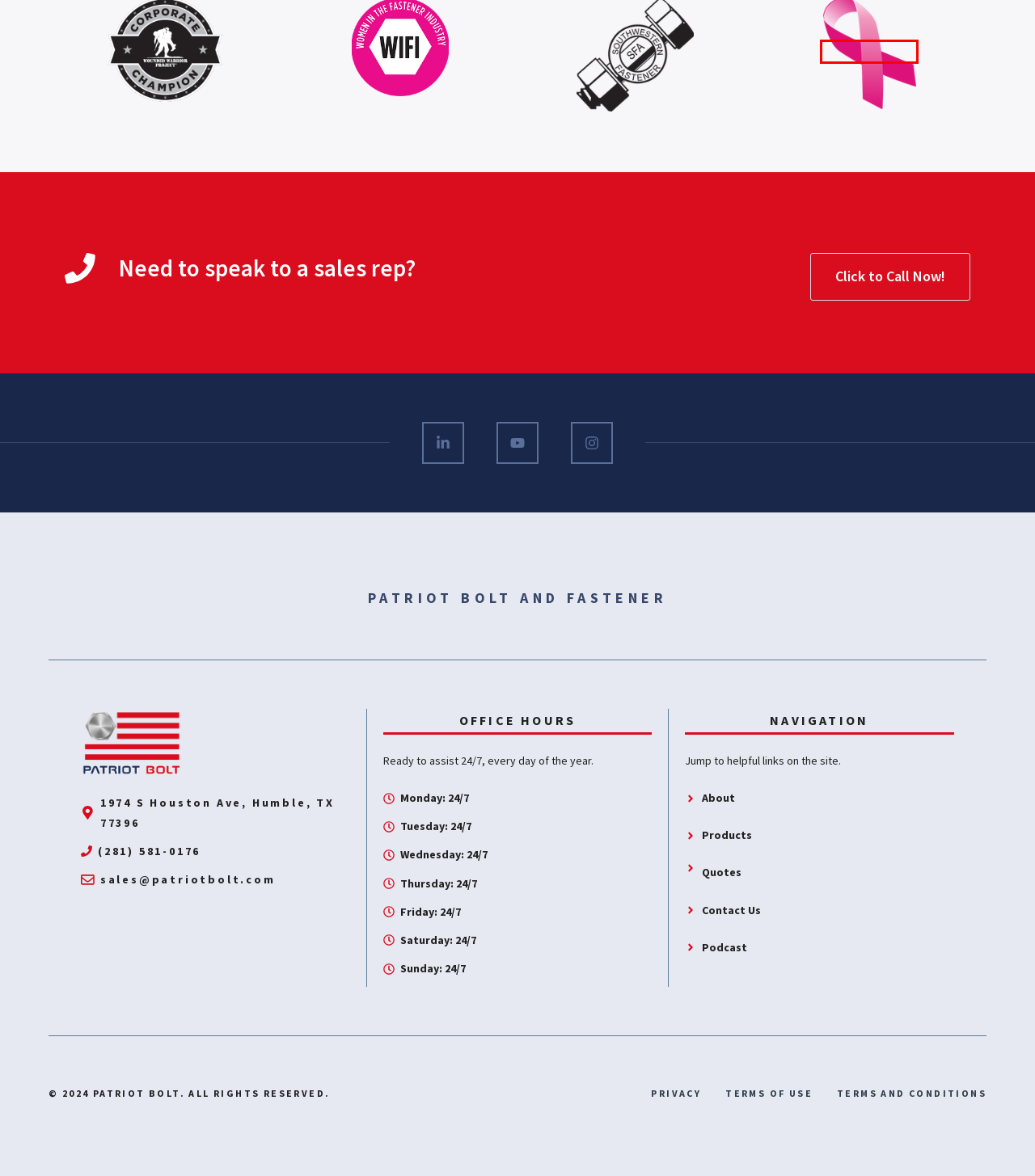Look at the screenshot of a webpage, where a red bounding box highlights an element. Select the best description that matches the new webpage after clicking the highlighted element. Here are the candidates:
A. Terms And Conditions - Patriot Bolt And Fastener
B. Privacy Policy - Patriot Bolt And Fastener
C. Home
D. Sitemap - Patriot Bolt And Fastener
E. Terms Of Use - Patriot Bolt And Fastener
F. Home | WIFI | Women In The Fastener Industry
G. Breast Cancer Information, Support & Donations - National Breast Cancer Foundation
H. Blog - Patriot Bolt And Fastener

G